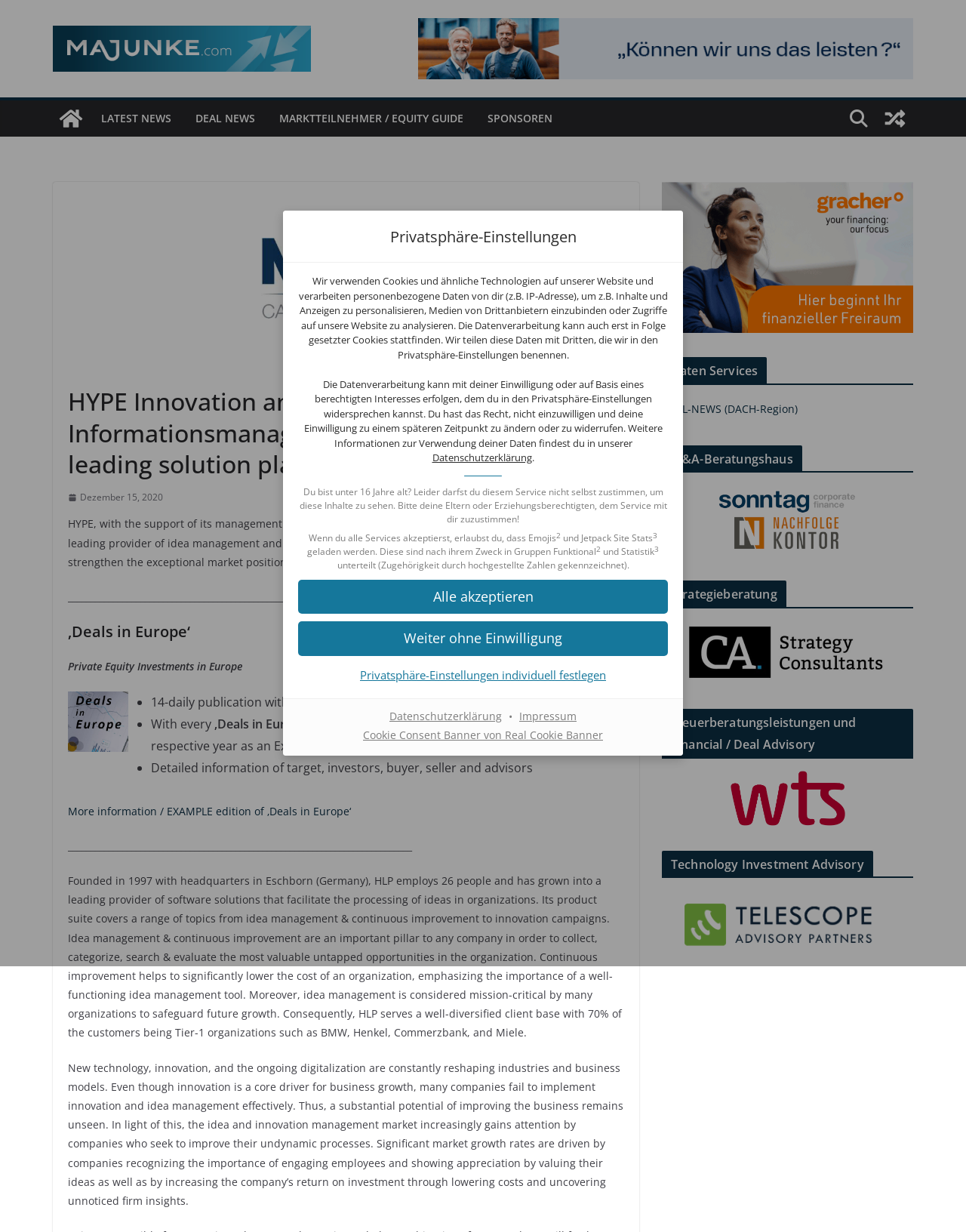Can you pinpoint the bounding box coordinates for the clickable element required for this instruction: "View data protection declaration"? The coordinates should be four float numbers between 0 and 1, i.e., [left, top, right, bottom].

[0.447, 0.366, 0.55, 0.377]